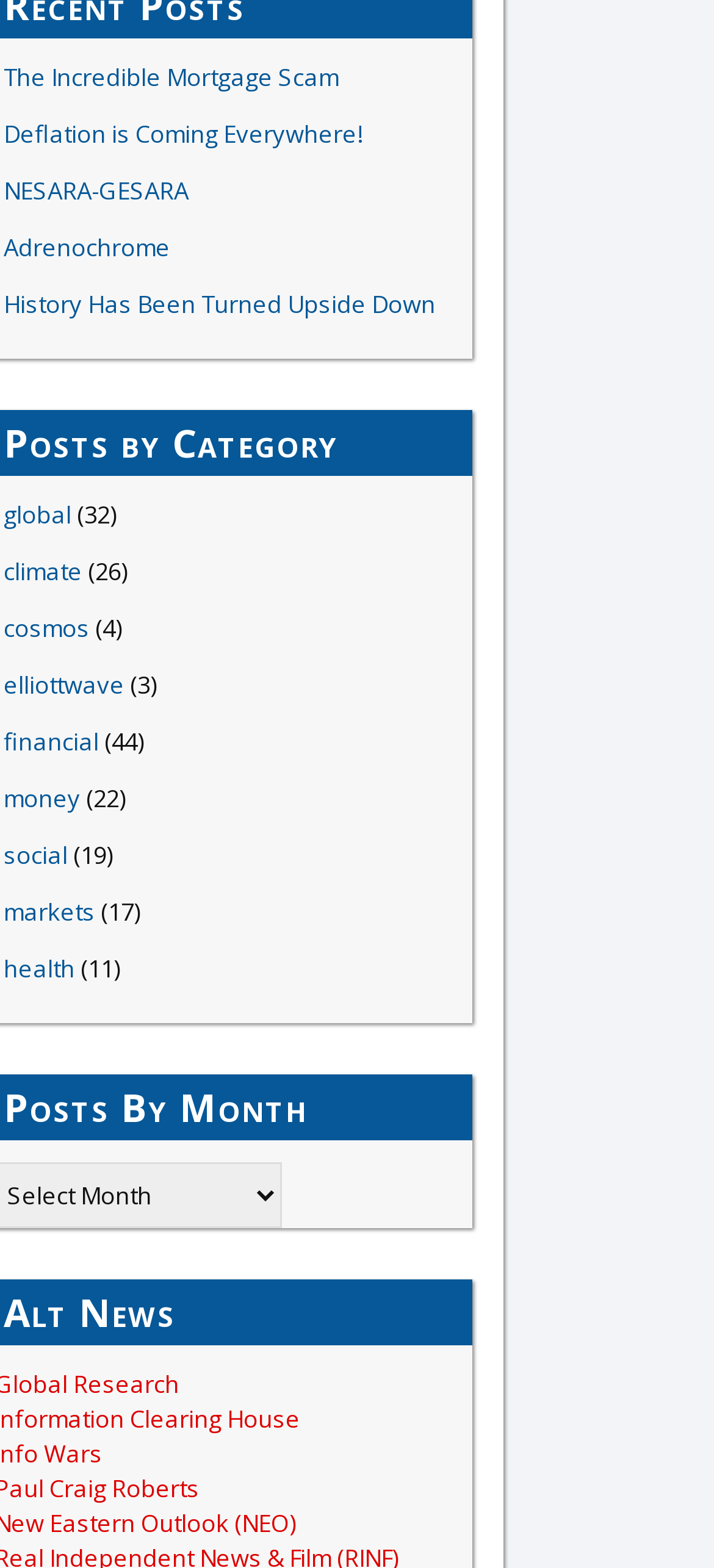Specify the bounding box coordinates of the area to click in order to execute this command: 'Read about the financial market'. The coordinates should consist of four float numbers ranging from 0 to 1, and should be formatted as [left, top, right, bottom].

[0.005, 0.462, 0.138, 0.483]